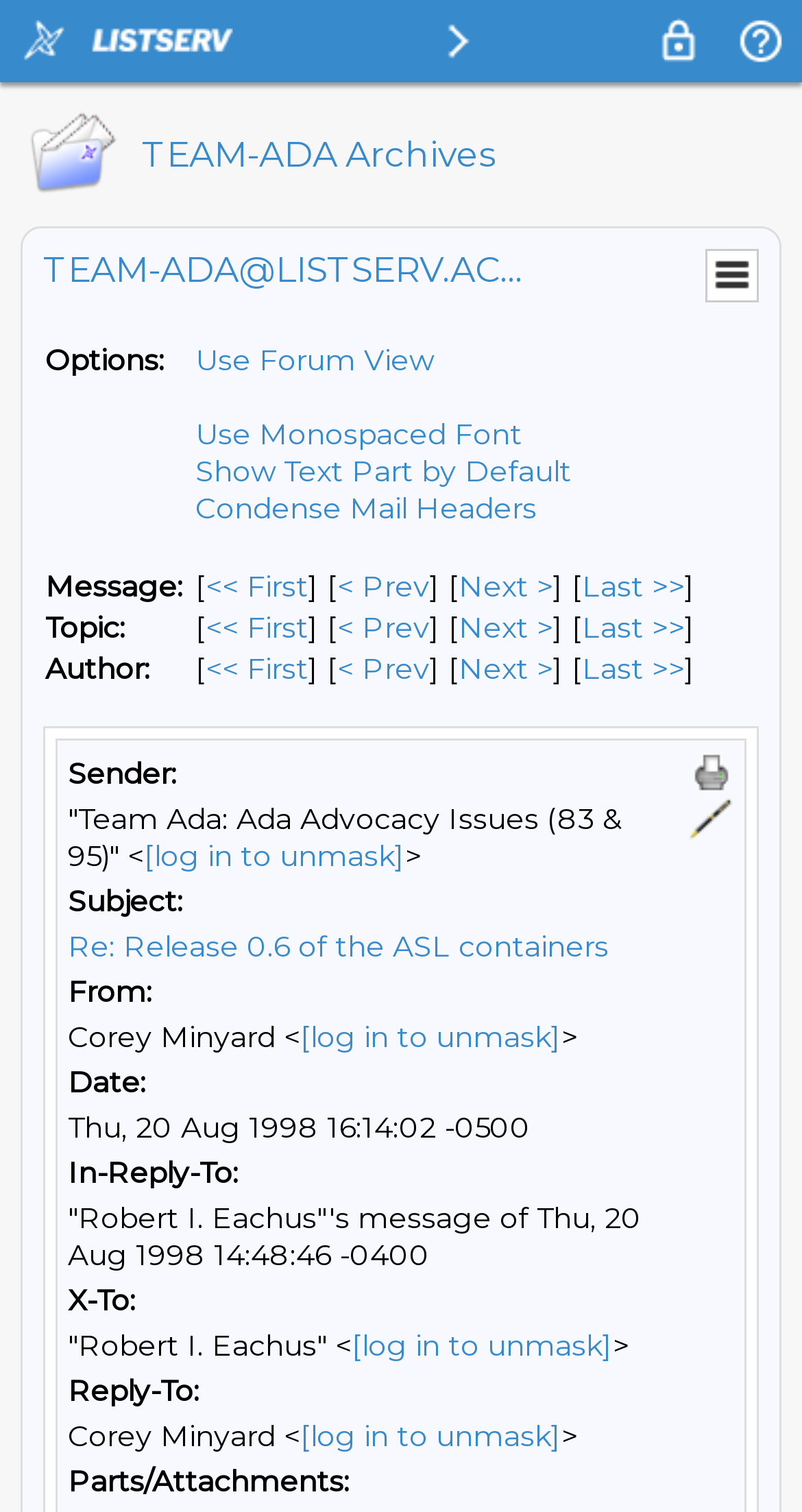Identify the bounding box coordinates for the element you need to click to achieve the following task: "Click on the FitBit link". The coordinates must be four float values ranging from 0 to 1, formatted as [left, top, right, bottom].

None